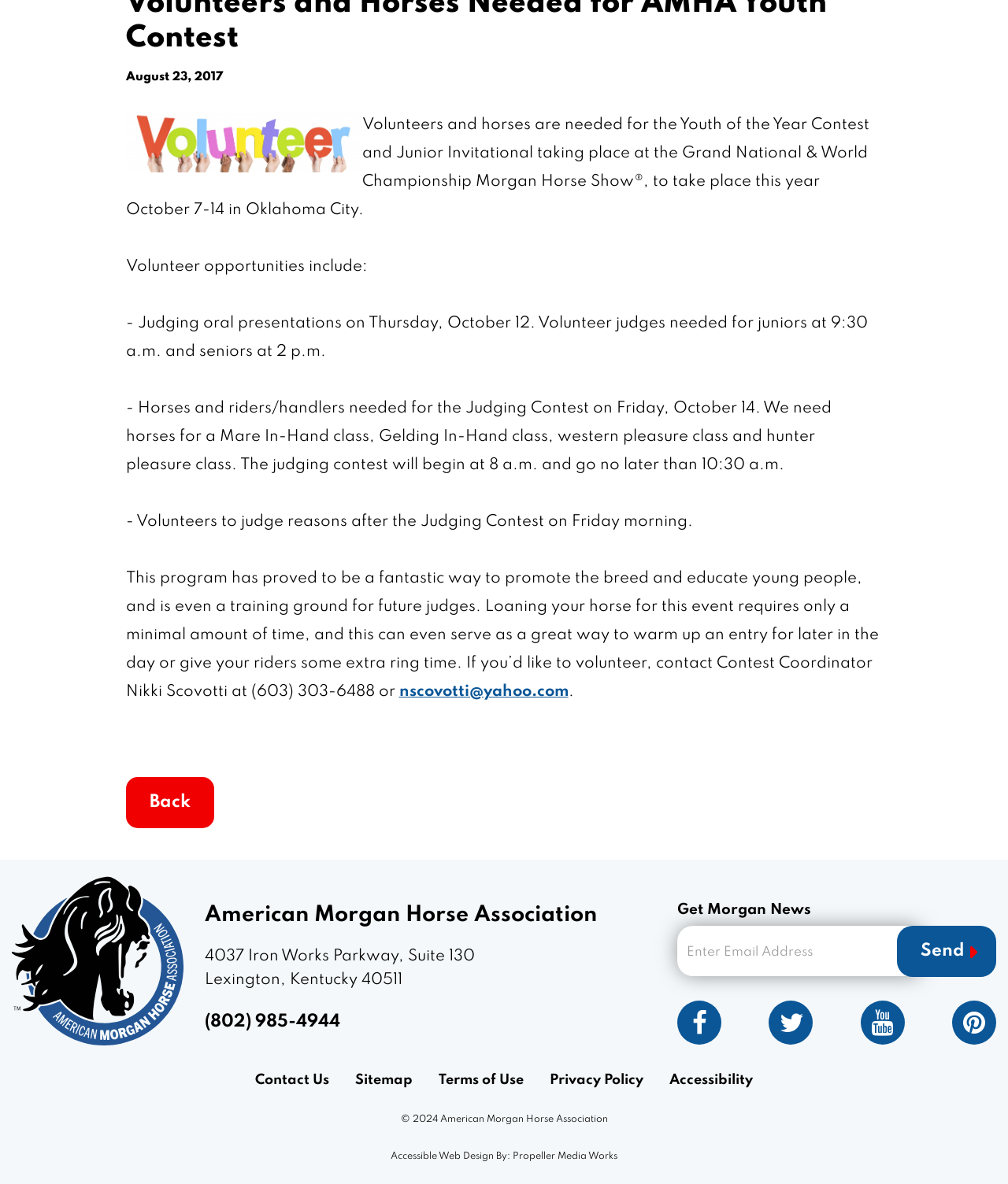Given the webpage screenshot, identify the bounding box of the UI element that matches this description: "nscovotti@yahoo.com".

[0.396, 0.578, 0.564, 0.591]